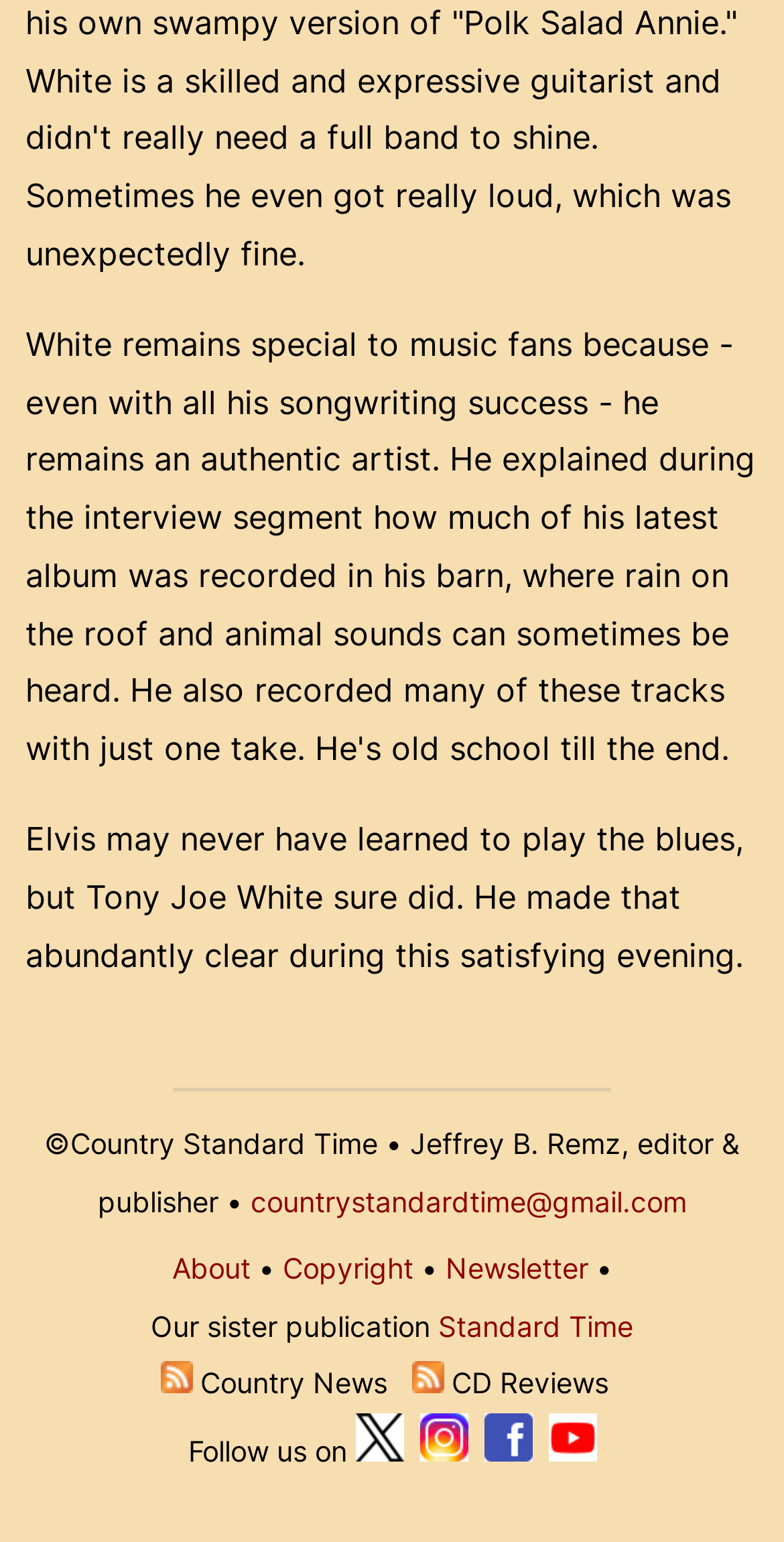Provide a single word or phrase answer to the question: 
What is the topic of the news mentioned on the webpage?

Country Music